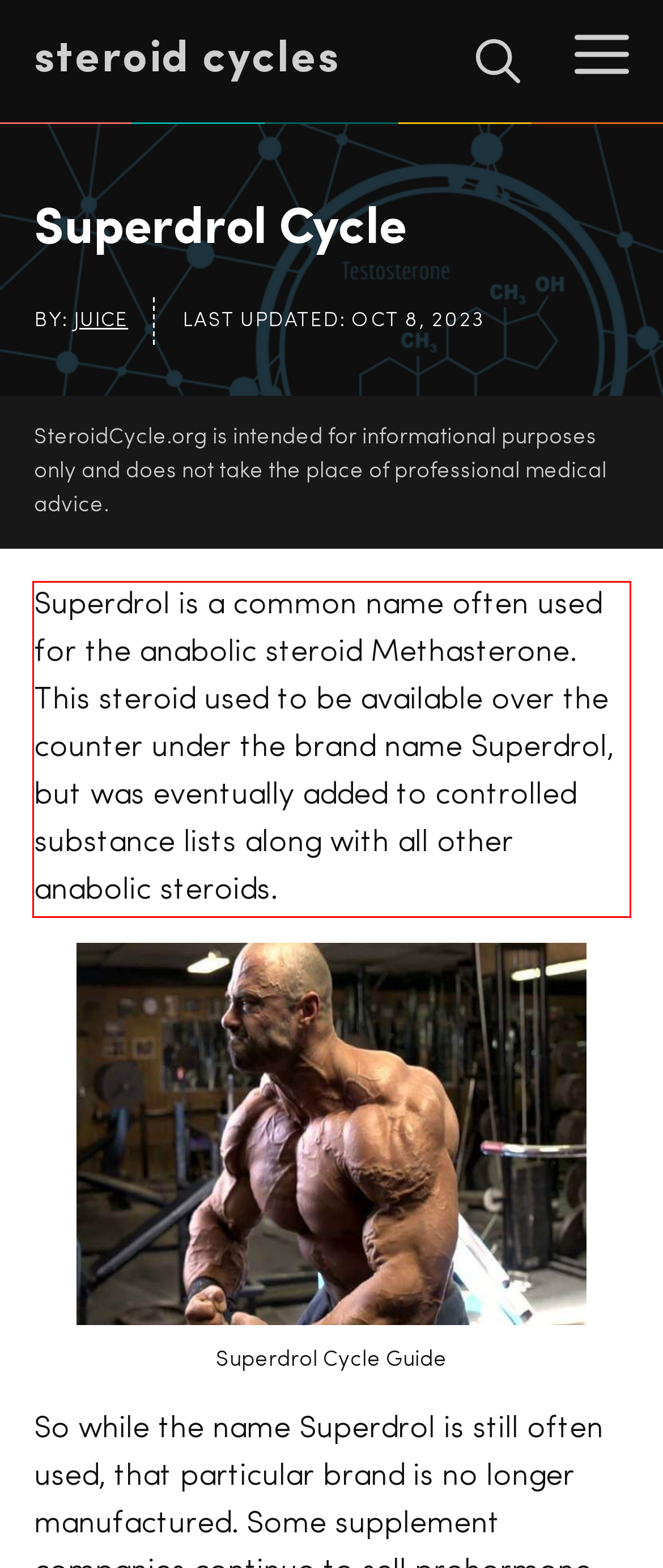Using the provided screenshot of a webpage, recognize and generate the text found within the red rectangle bounding box.

Superdrol is a common name often used for the anabolic steroid Methasterone. This steroid used to be available over the counter under the brand name Superdrol, but was eventually added to controlled substance lists along with all other anabolic steroids.